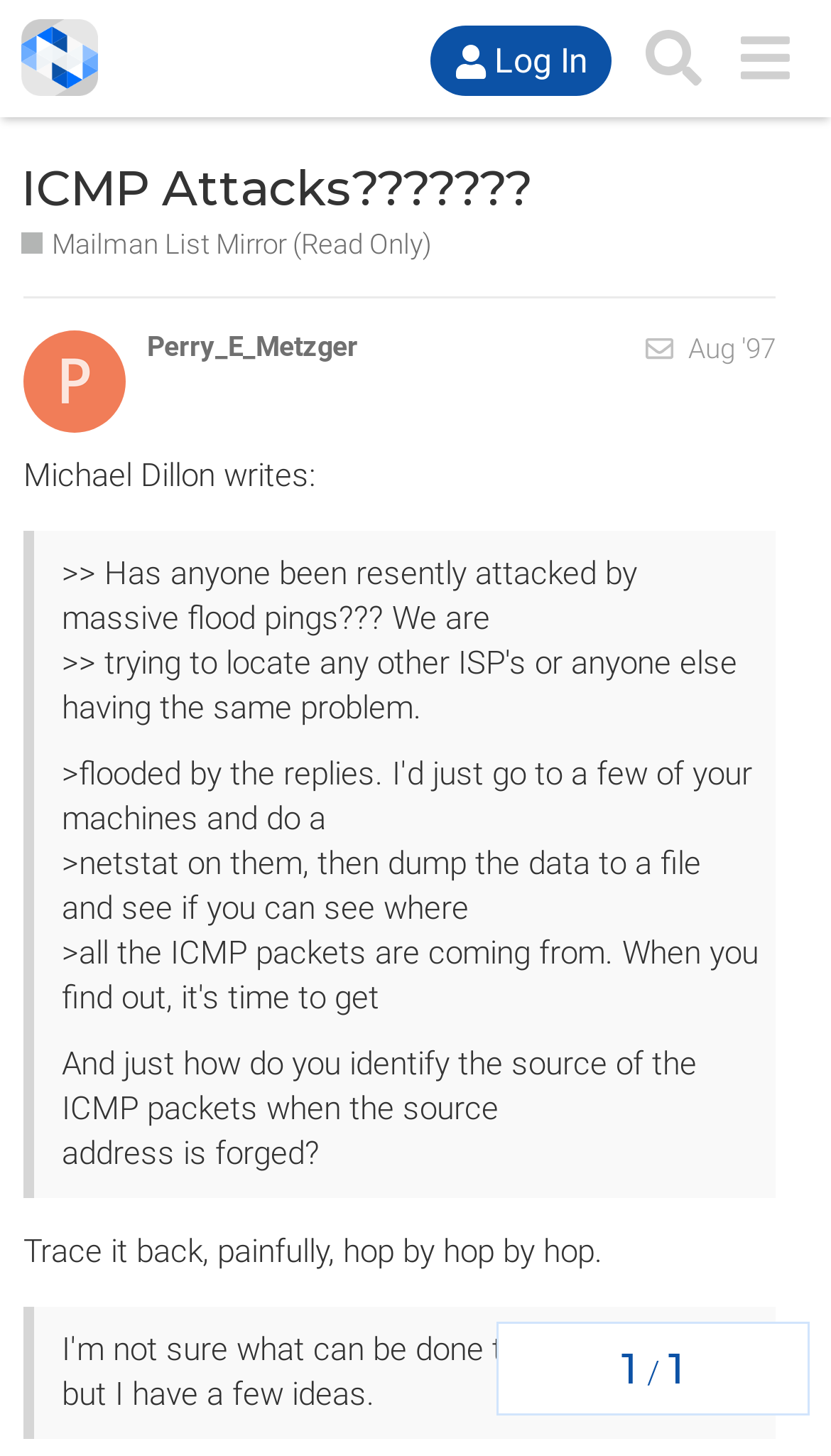What is the name of the mailing list?
Use the screenshot to answer the question with a single word or phrase.

NANOG